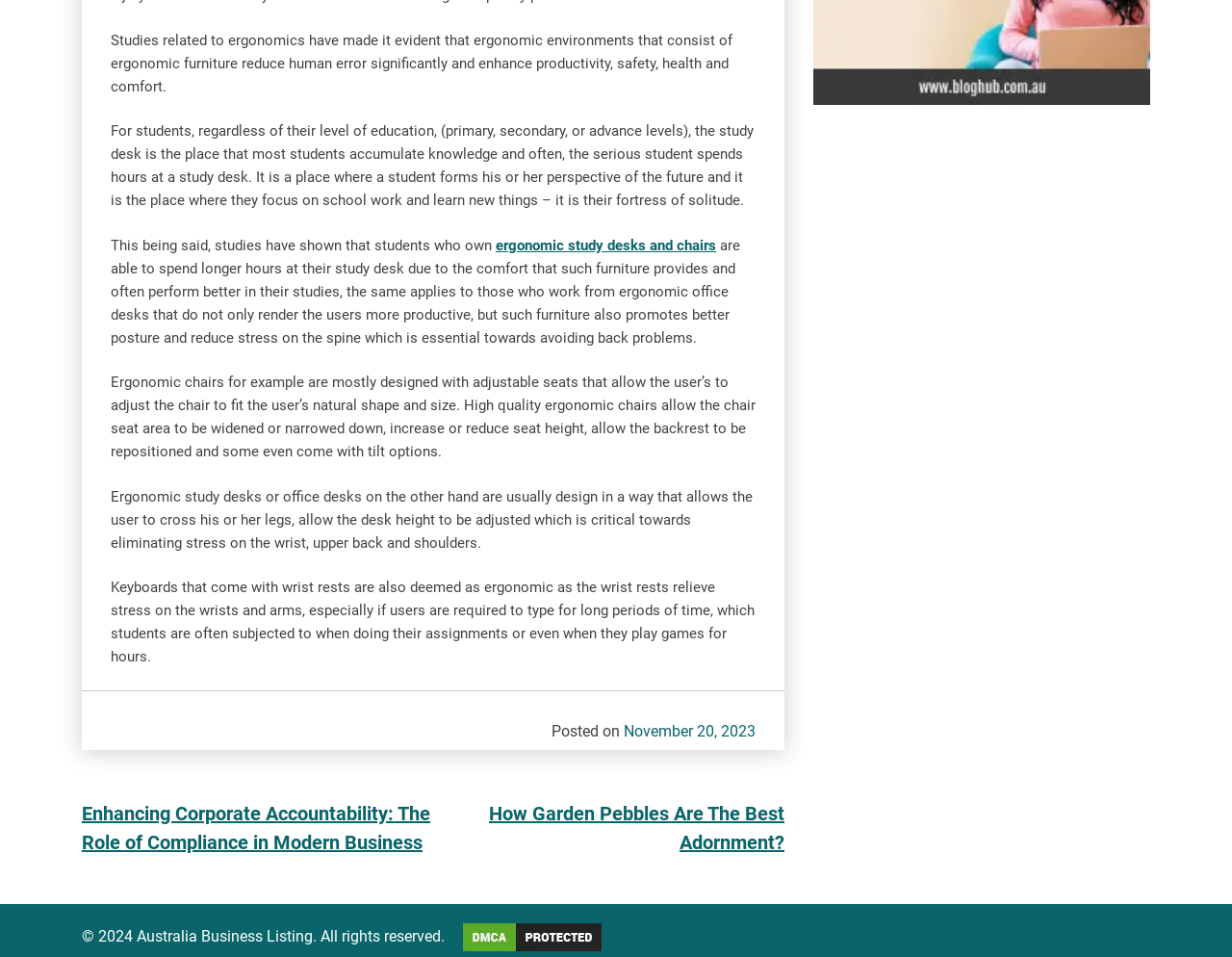What is the purpose of wrist rests on keyboards?
We need a detailed and exhaustive answer to the question. Please elaborate.

According to the article, keyboards with wrist rests are considered ergonomic because they relieve stress on the wrists and arms, especially for users who type for long periods of time.